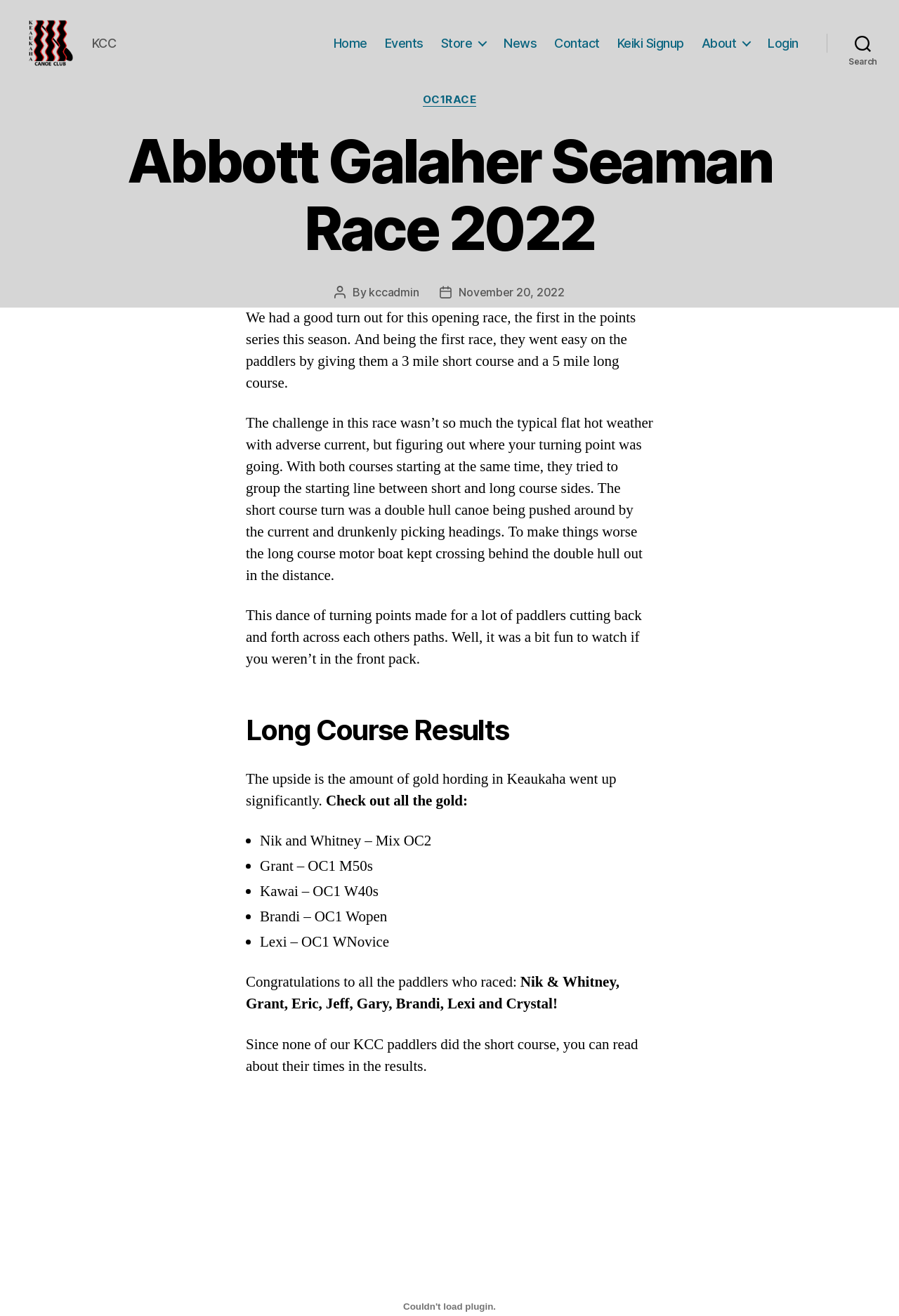Determine the bounding box coordinates of the element that should be clicked to execute the following command: "Search for something".

[0.92, 0.027, 1.0, 0.051]